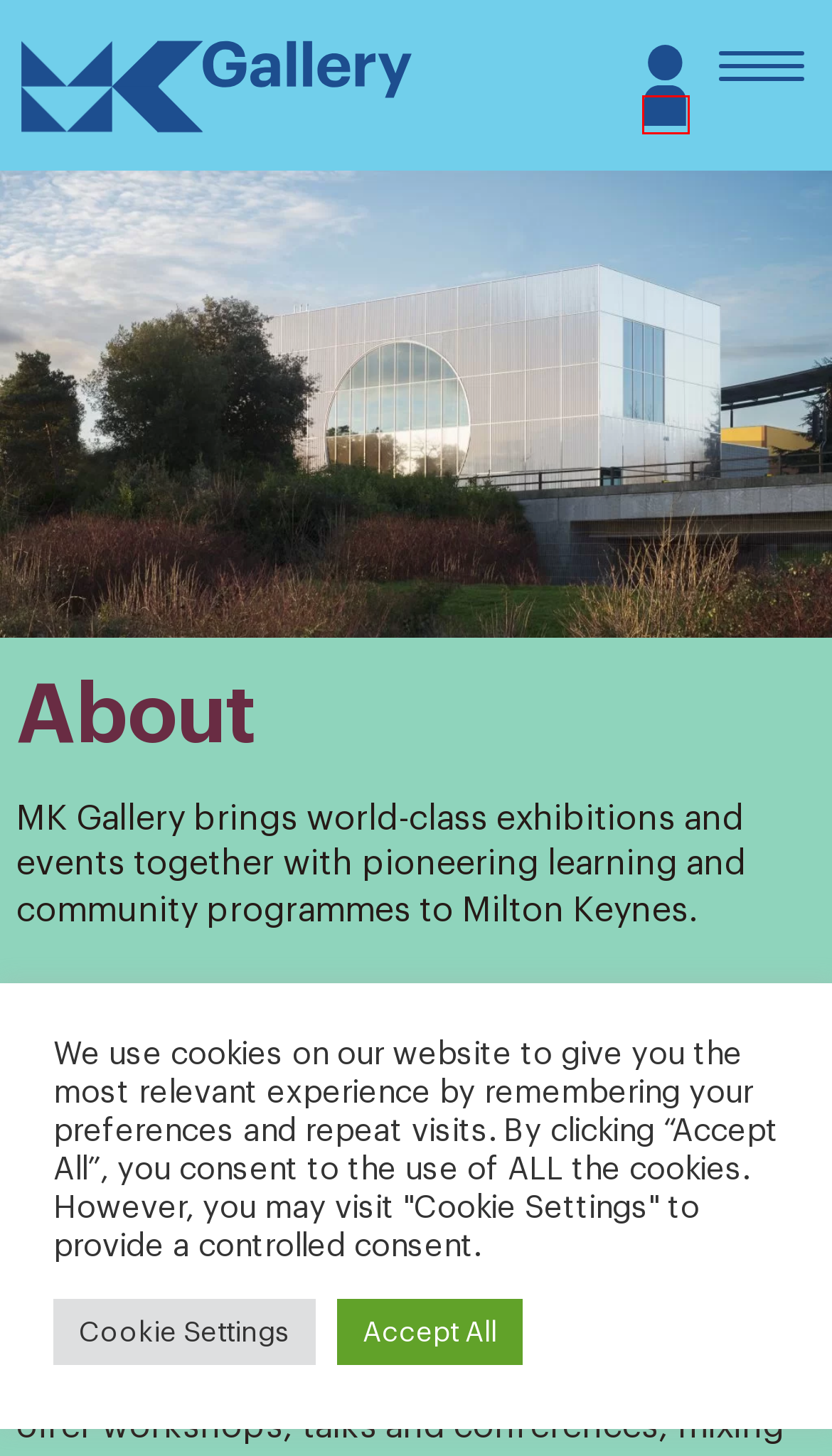A screenshot of a webpage is given, marked with a red bounding box around a UI element. Please select the most appropriate webpage description that fits the new page after clicking the highlighted element. Here are the candidates:
A. Account - MK Gallery
B. Get involved - MK Gallery
C. Privacy Policy - MK Gallery
D. What's on - MK Gallery
E. News - MK Gallery
F. Welcome to HdK Associates
G. Accessibility - MK Gallery
H. Exhibitions - MK Gallery

A